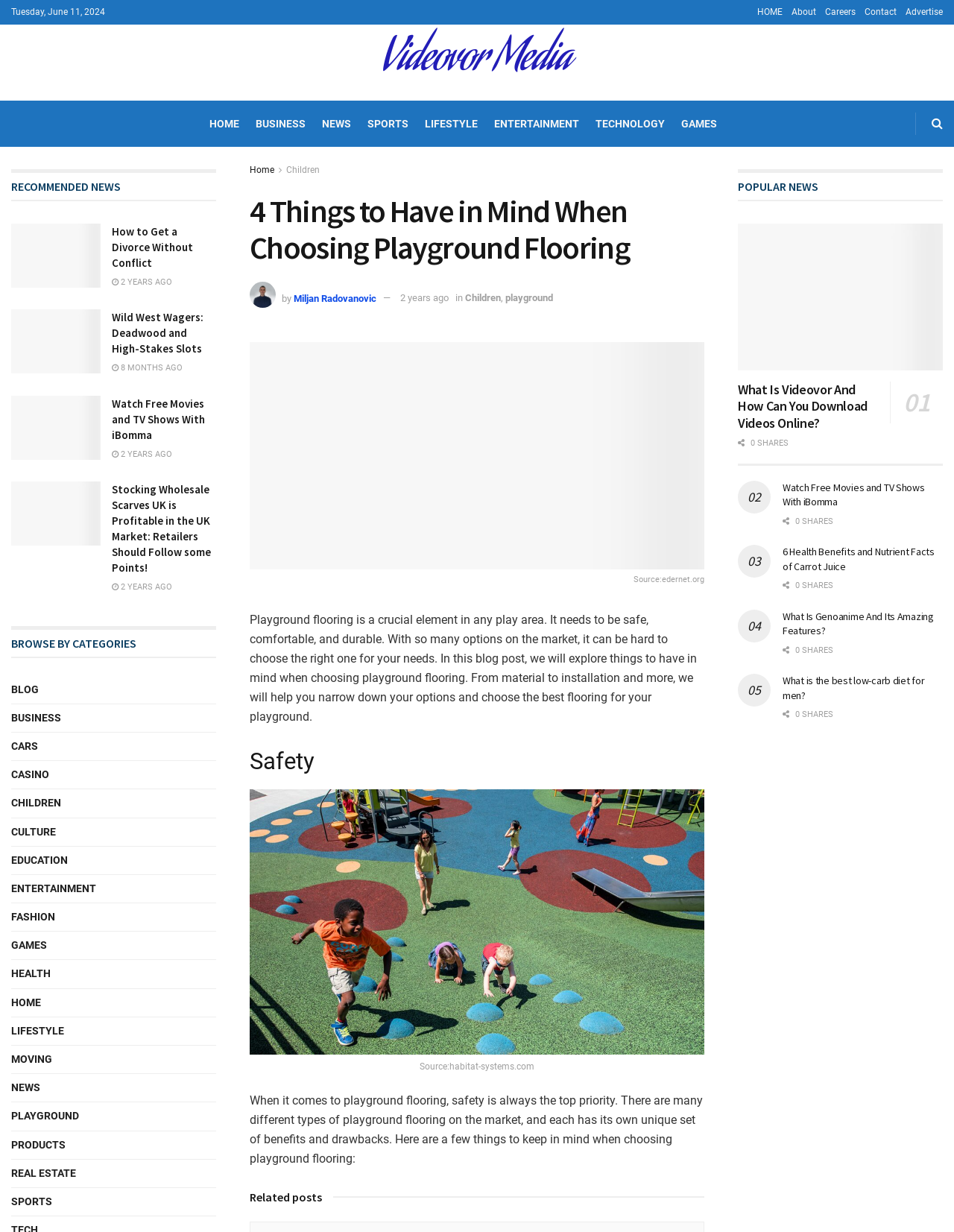Indicate the bounding box coordinates of the clickable region to achieve the following instruction: "Click on 'About Us'."

None